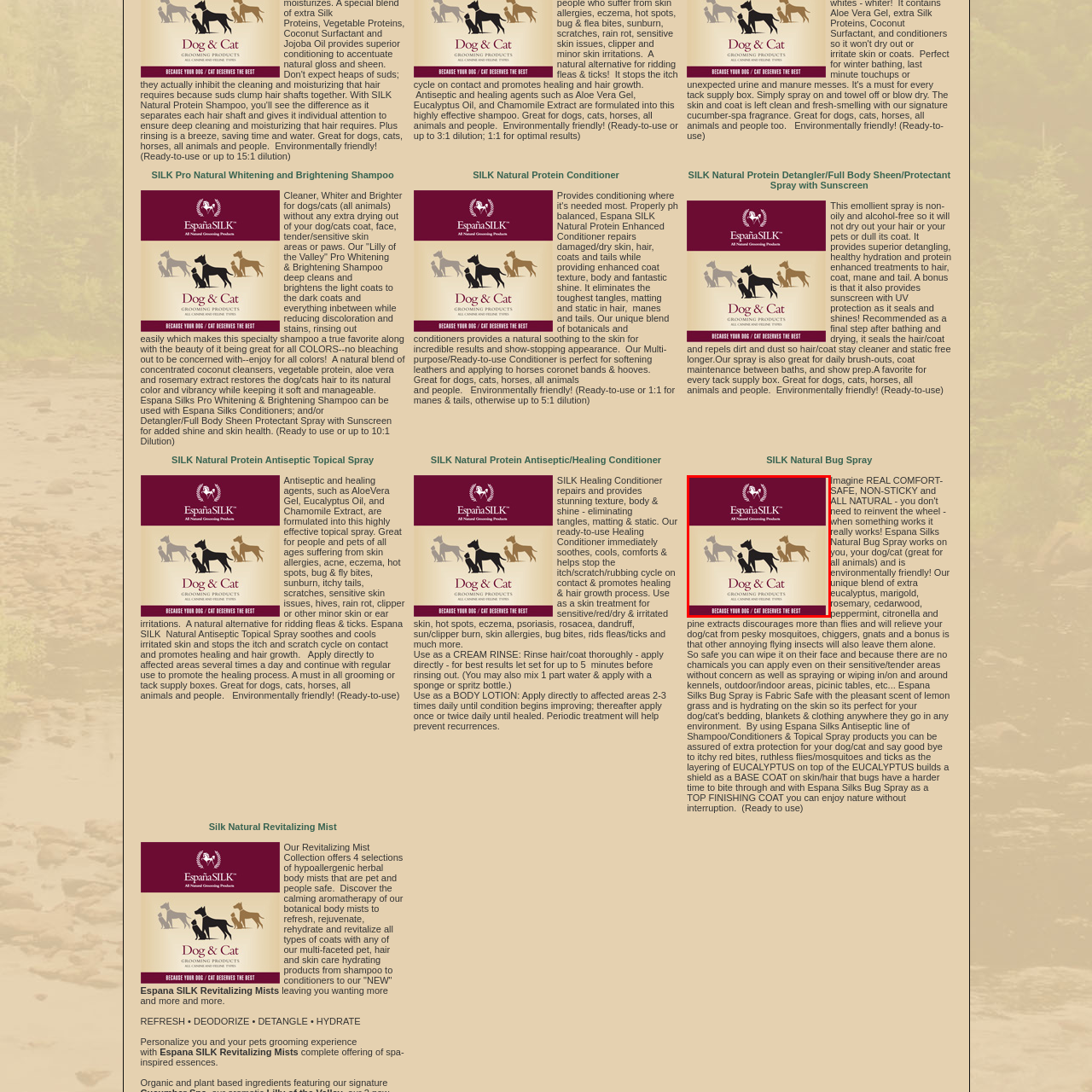Elaborate on the scene depicted within the red bounding box in the image.

The image features a sleek advertisement for España SILK, highlighting their premium grooming products for dogs and cats. The design showcases silhouettes of different breeds of dogs and cats in various colors, representing a range of canine and feline types. At the top, the brand name "España SILK" is prominently displayed along with the tagline "All Natural Grooming Products," emphasizing the company's commitment to high-quality, natural ingredients. The label includes the phrase "Dog & Cat Grooming Products," clearly indicating the targeted audience. Below, the slogan "BECAUSE YOUR DOG / CAT DESERVES THE BEST" reinforces the brand's dedication to pet care, appealing to conscientious pet owners looking for top-notch grooming solutions. The overall aesthetic is clean and elegant, reflecting the quality and sophistication of the products.